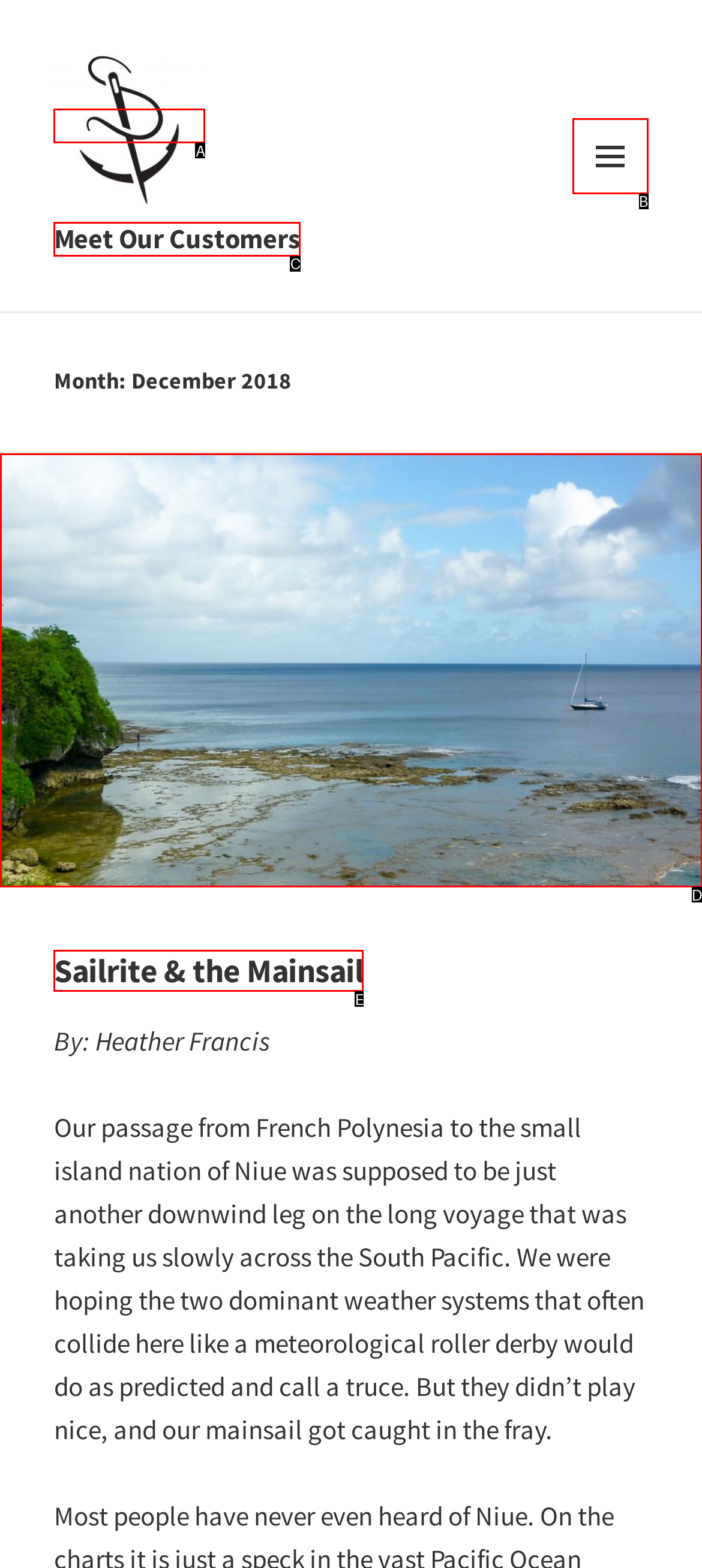From the description: Sailrite & the Mainsail, identify the option that best matches and reply with the letter of that option directly.

E